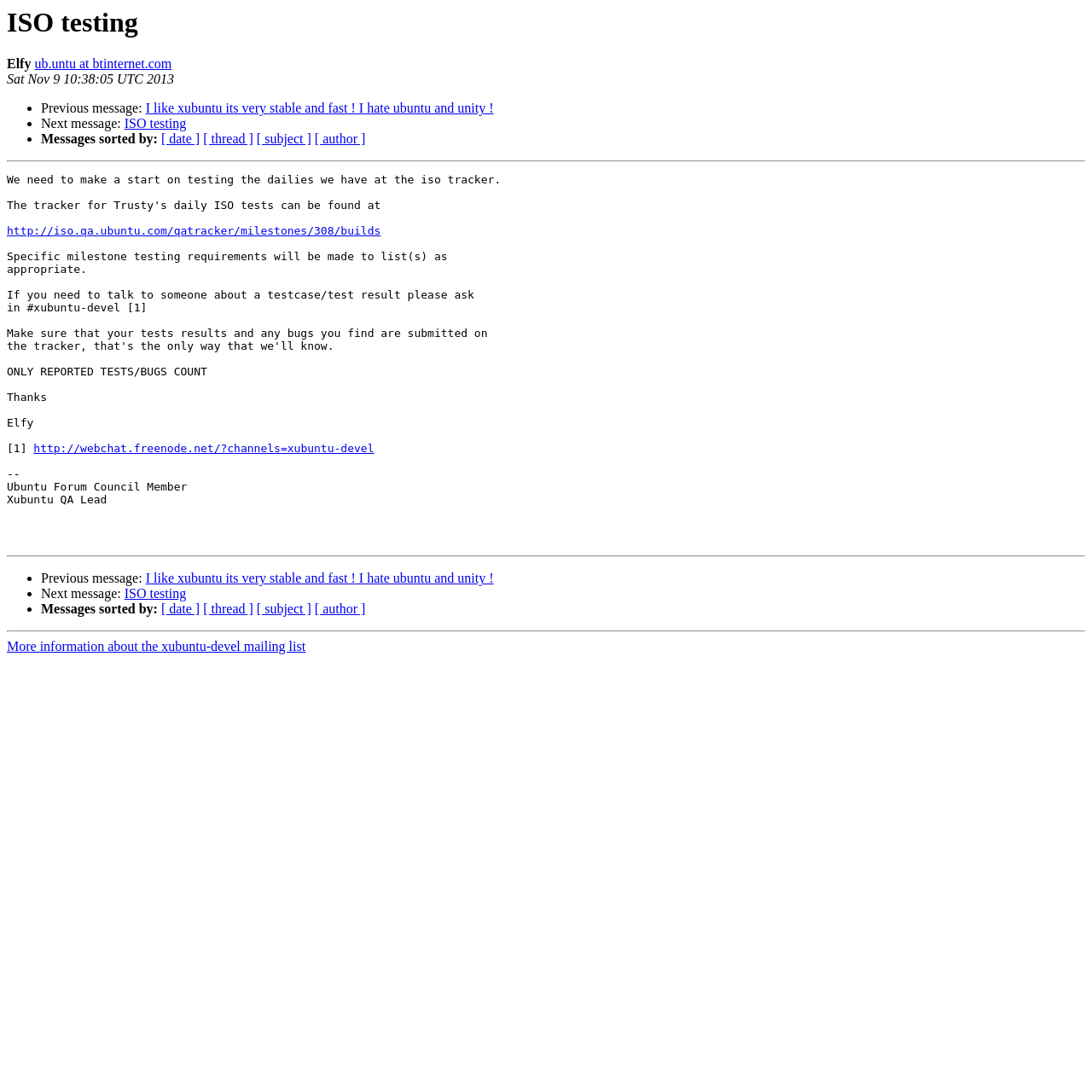What is the date of the message?
Examine the webpage screenshot and provide an in-depth answer to the question.

The date of the message can be found by looking at the StaticText element 'Sat Nov 9 10:38:05 UTC 2013' which is located at [0.006, 0.066, 0.159, 0.079] and is a child of the Root Element 'ISO testing'.